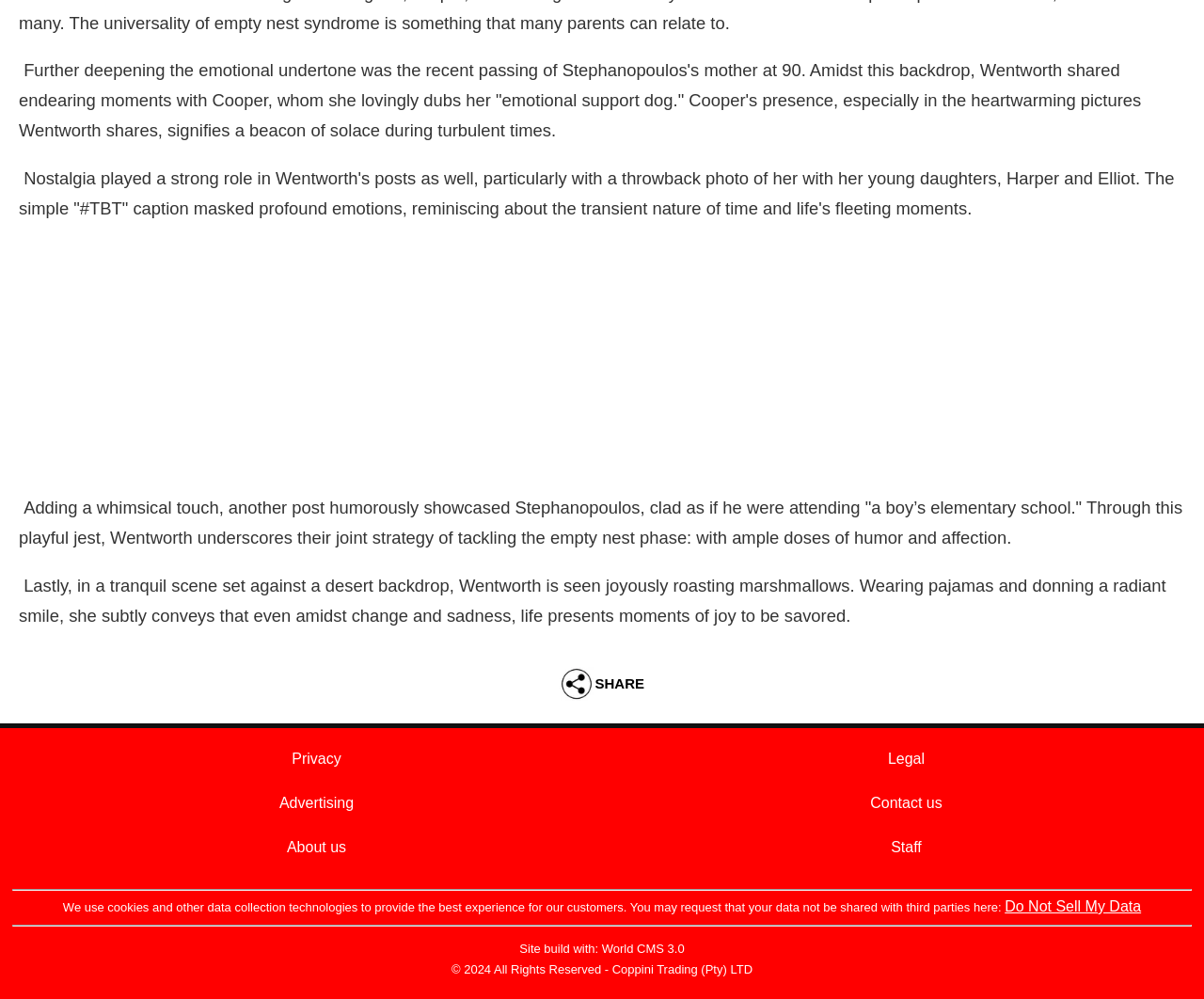Identify the bounding box for the UI element described as: "Advertising". Ensure the coordinates are four float numbers between 0 and 1, formatted as [left, top, right, bottom].

[0.232, 0.796, 0.294, 0.812]